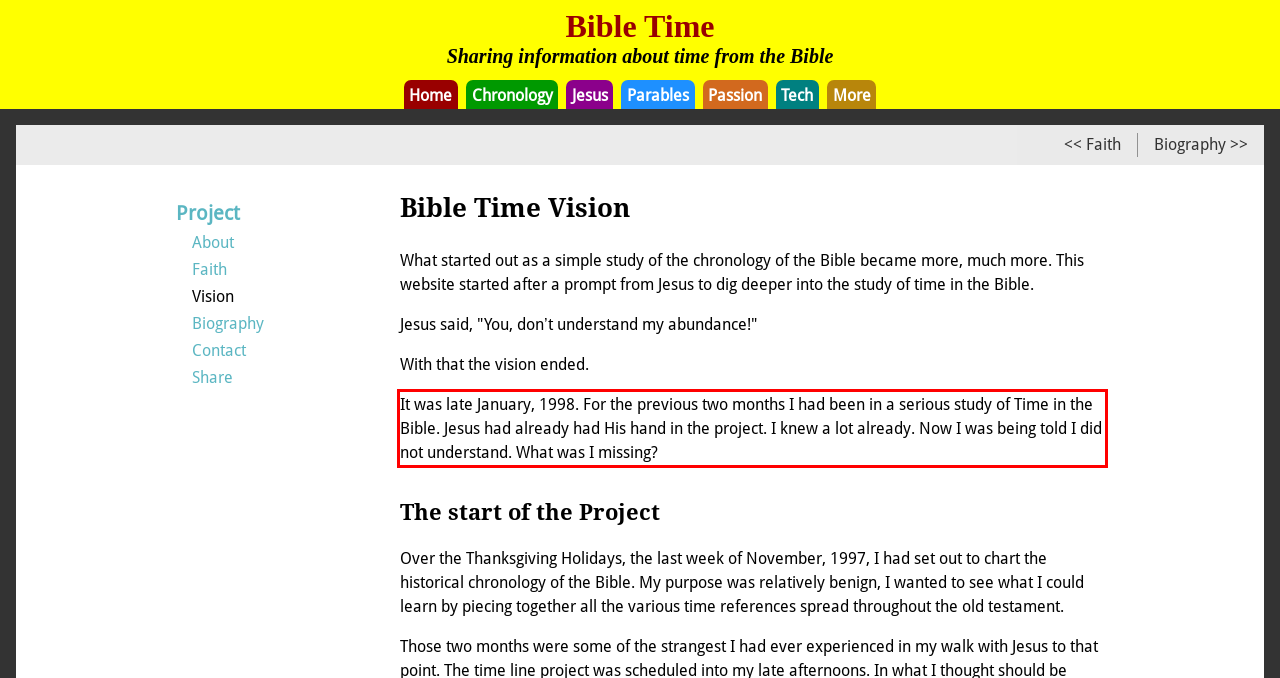Extract and provide the text found inside the red rectangle in the screenshot of the webpage.

It was late January, 1998. For the previous two months I had been in a serious study of Time in the Bible. Jesus had already had His hand in the project. I knew a lot already. Now I was being told I did not understand. What was I missing?